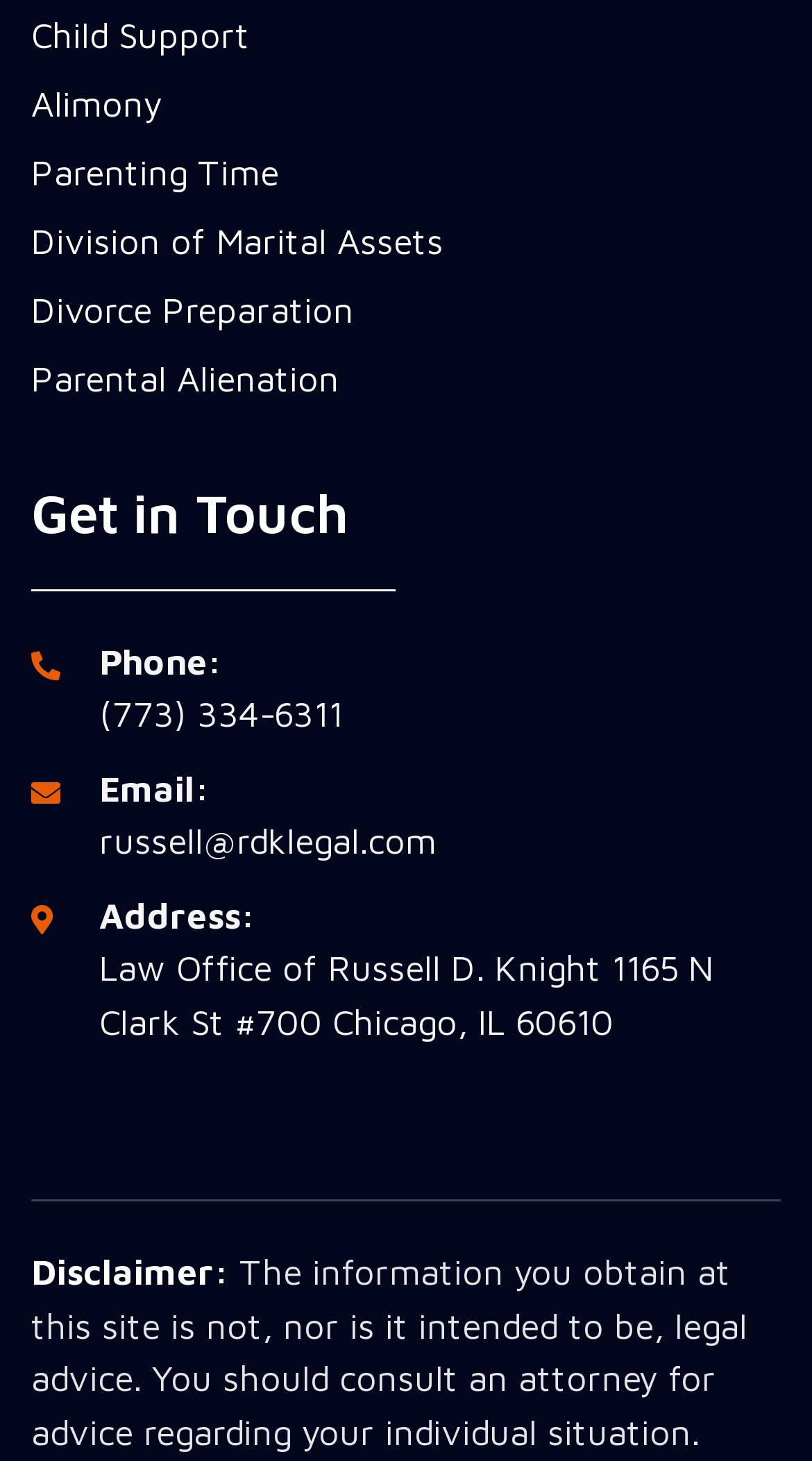Please determine the bounding box coordinates of the area that needs to be clicked to complete this task: 'Click on 'Child Support''. The coordinates must be four float numbers between 0 and 1, formatted as [left, top, right, bottom].

[0.038, 0.01, 0.962, 0.038]